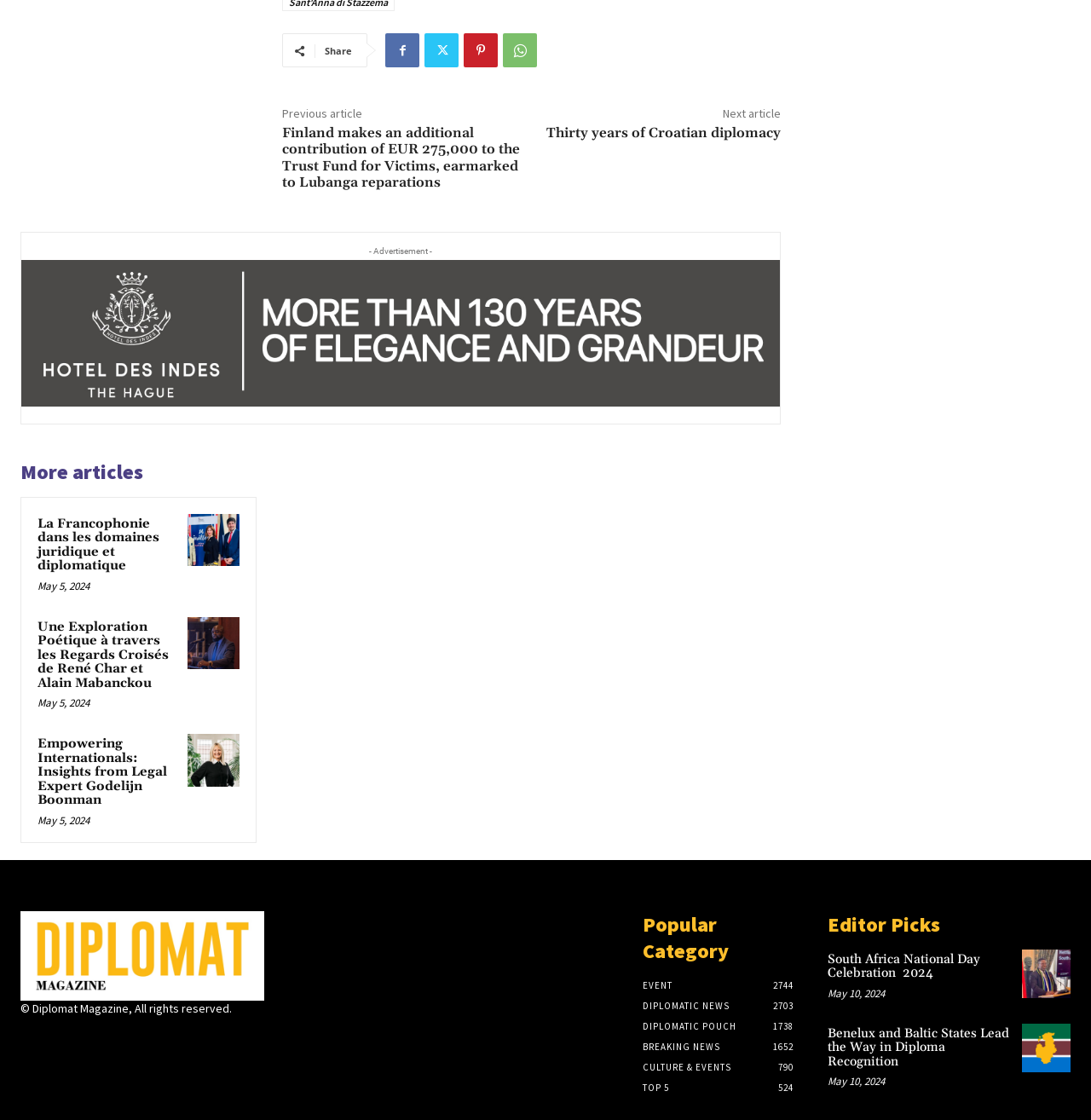Please mark the clickable region by giving the bounding box coordinates needed to complete this instruction: "Visit the 'Logo' page".

[0.019, 0.813, 0.242, 0.893]